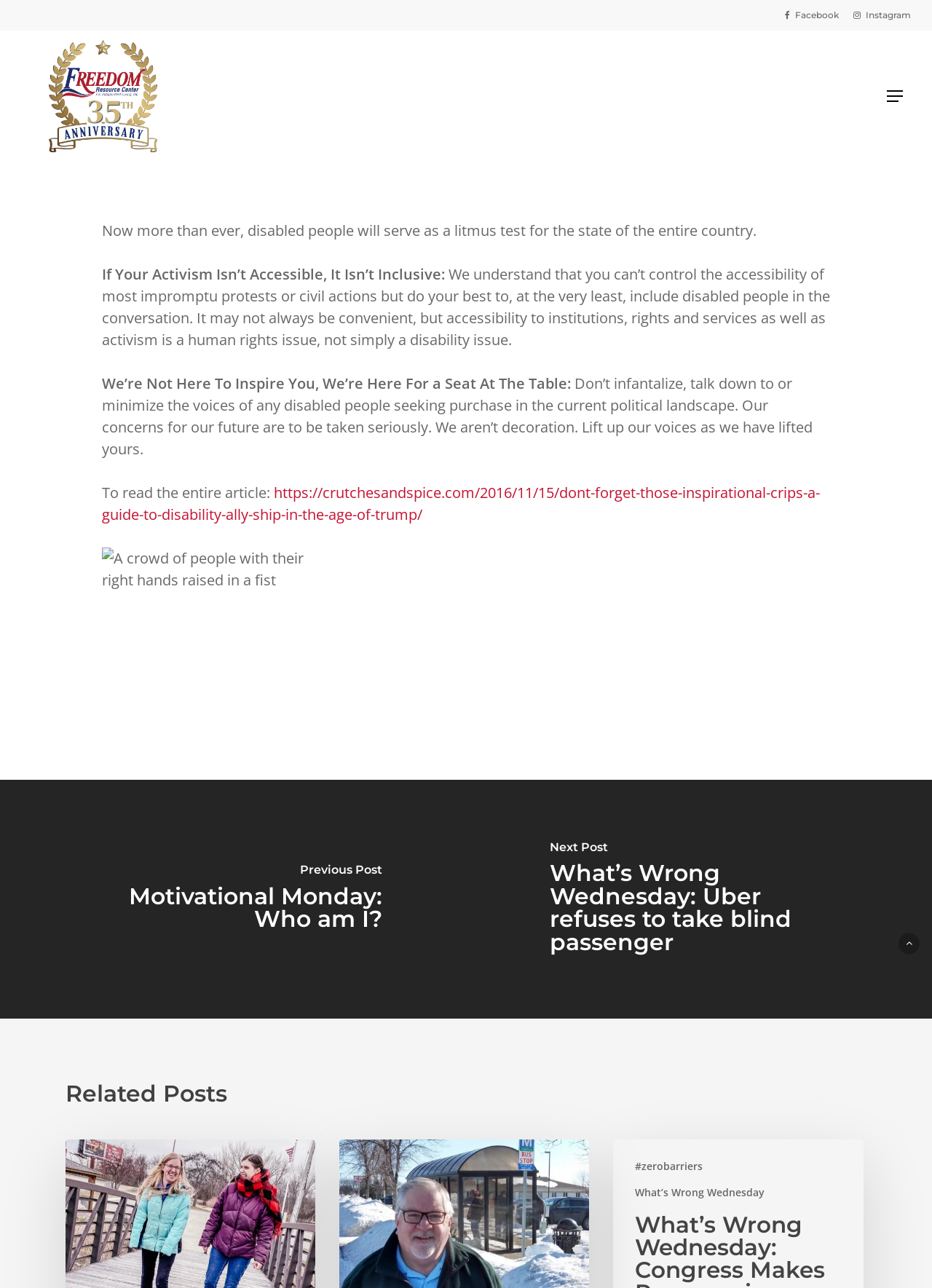Answer this question using a single word or a brief phrase:
What is the topic of the article?

Accessibility in activism